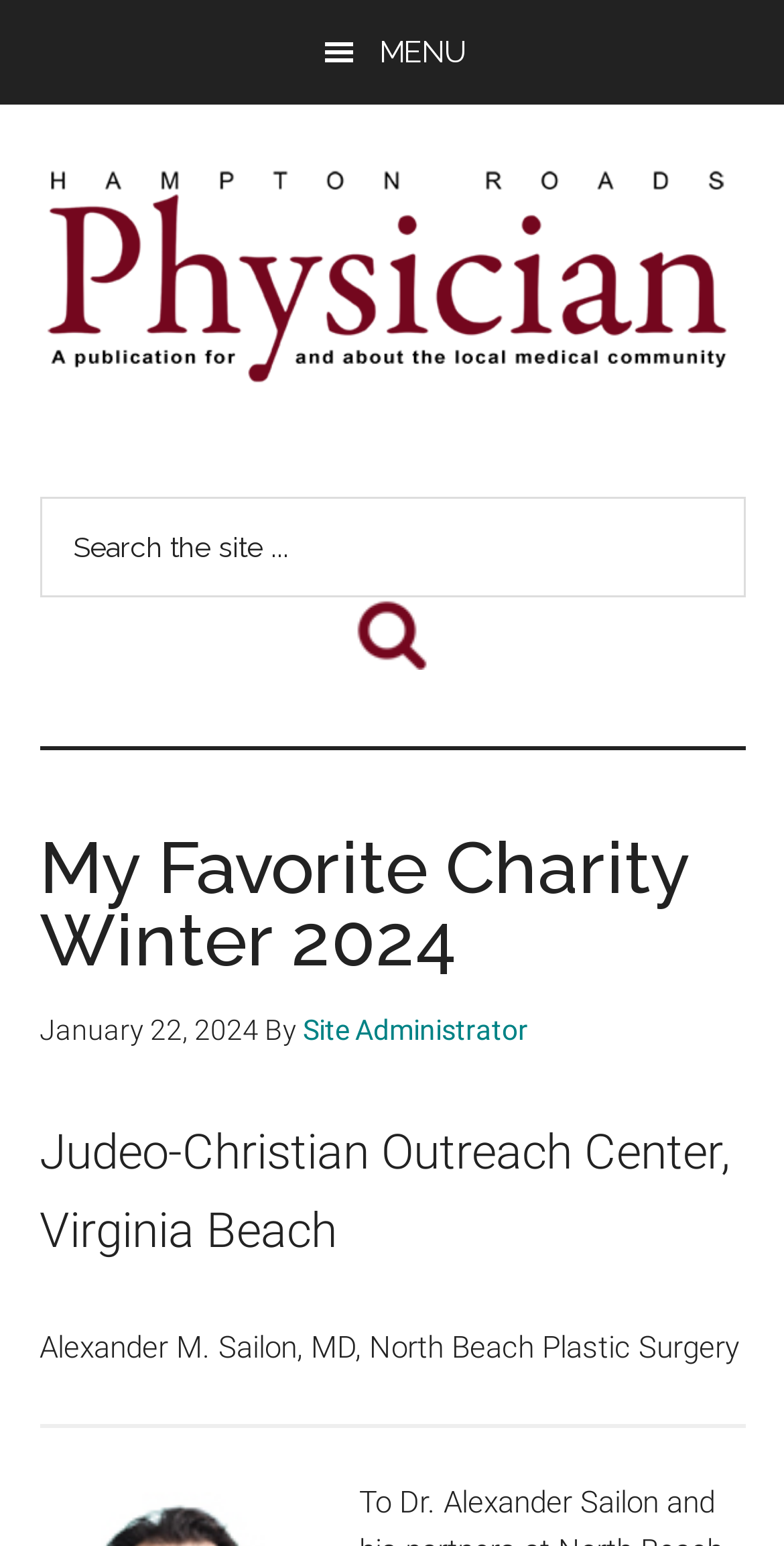From the image, can you give a detailed response to the question below:
What is the name of the charity?

I found the answer by looking at the text content of the webpage, specifically the paragraph that starts with 'Judeo-Christian Outreach Center, Virginia Beach'. This suggests that the charity being referred to is the Judeo-Christian Outreach Center.